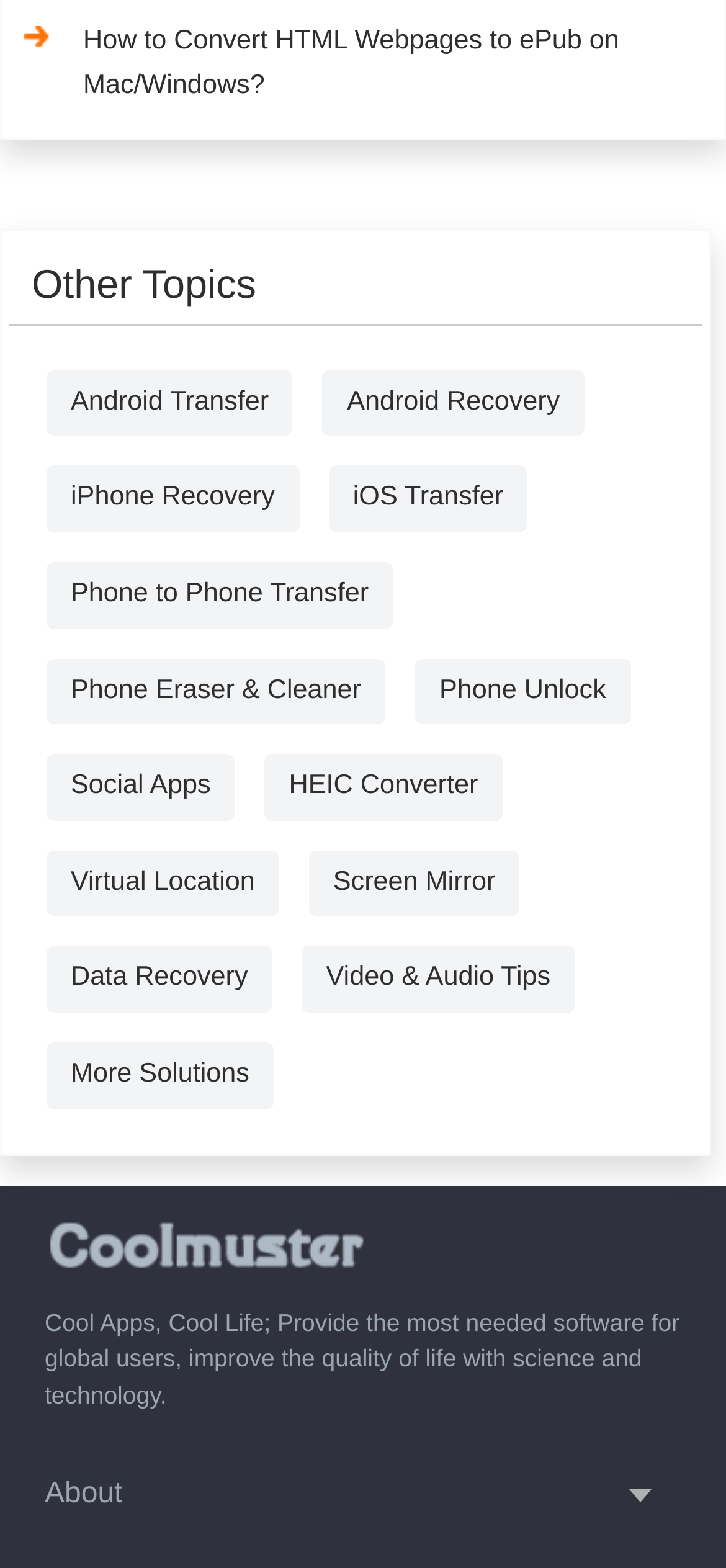Using the provided element description "Phone to Phone Transfer", determine the bounding box coordinates of the UI element.

[0.064, 0.358, 0.541, 0.401]